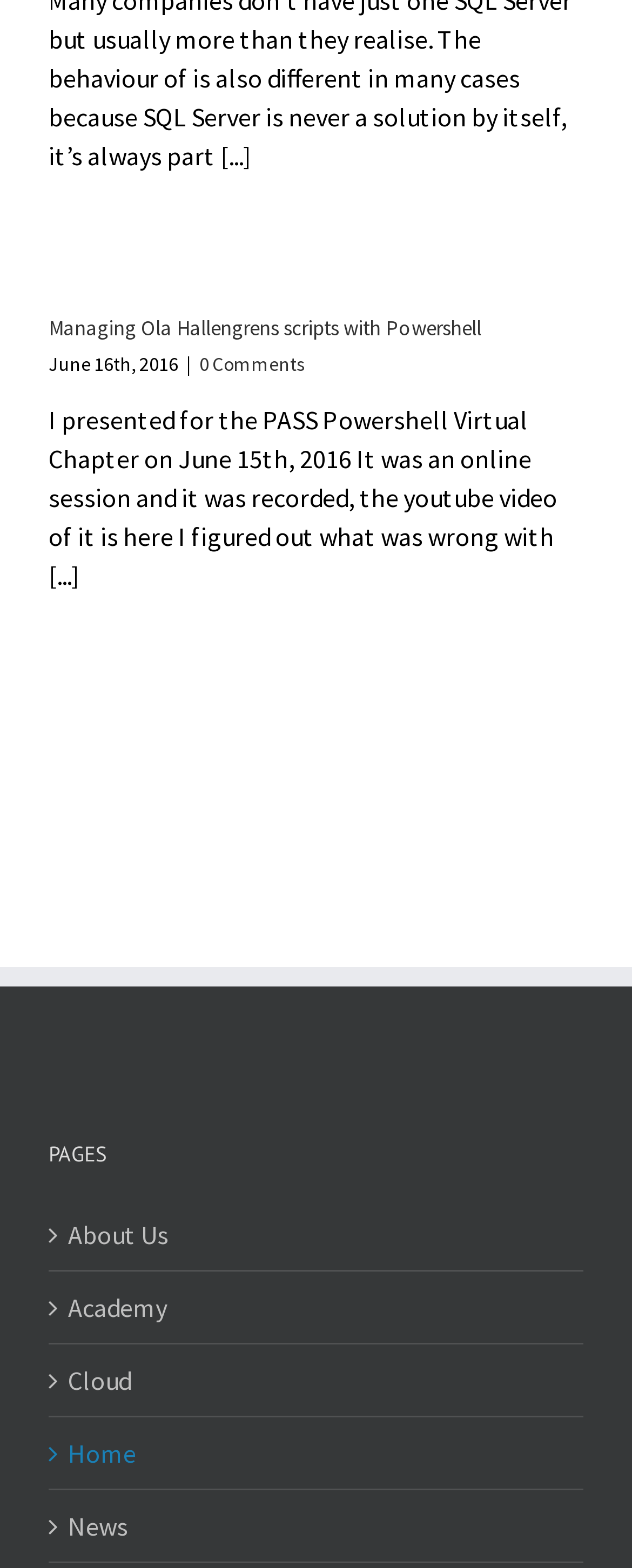What are the categories listed at the bottom of the page?
Please describe in detail the information shown in the image to answer the question.

I found the categories by looking at the heading 'PAGES' which is located at the bottom of the page, and it contains links to 'About Us', 'Academy', 'Cloud', 'Home', and 'News'.